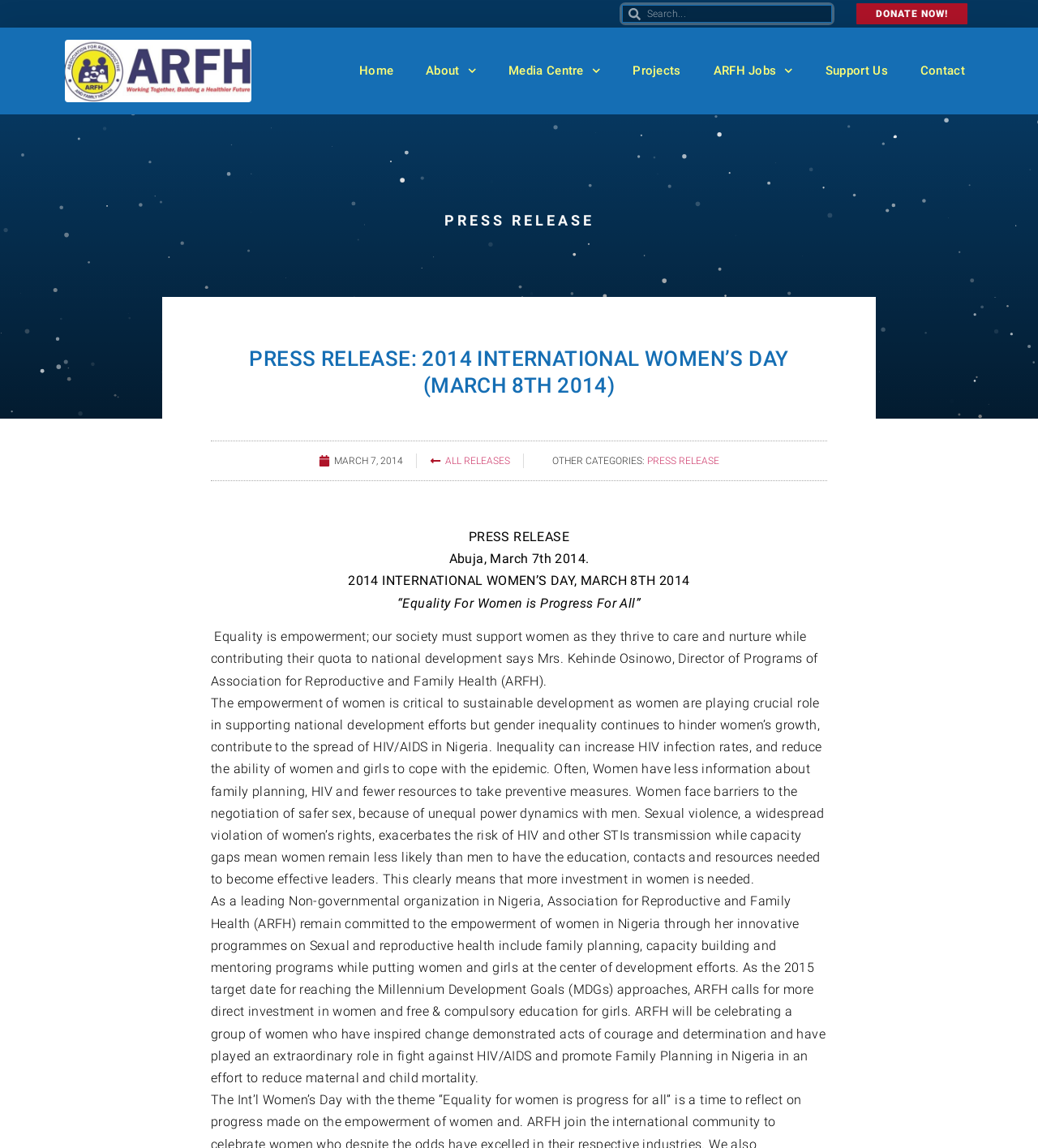What is the theme of the 2014 International Women's Day?
Can you provide an in-depth and detailed response to the question?

I found the theme of the 2014 International Women's Day by reading the static text element with the content '“Equality For Women is Progress For All”' which is located in the middle of the webpage.